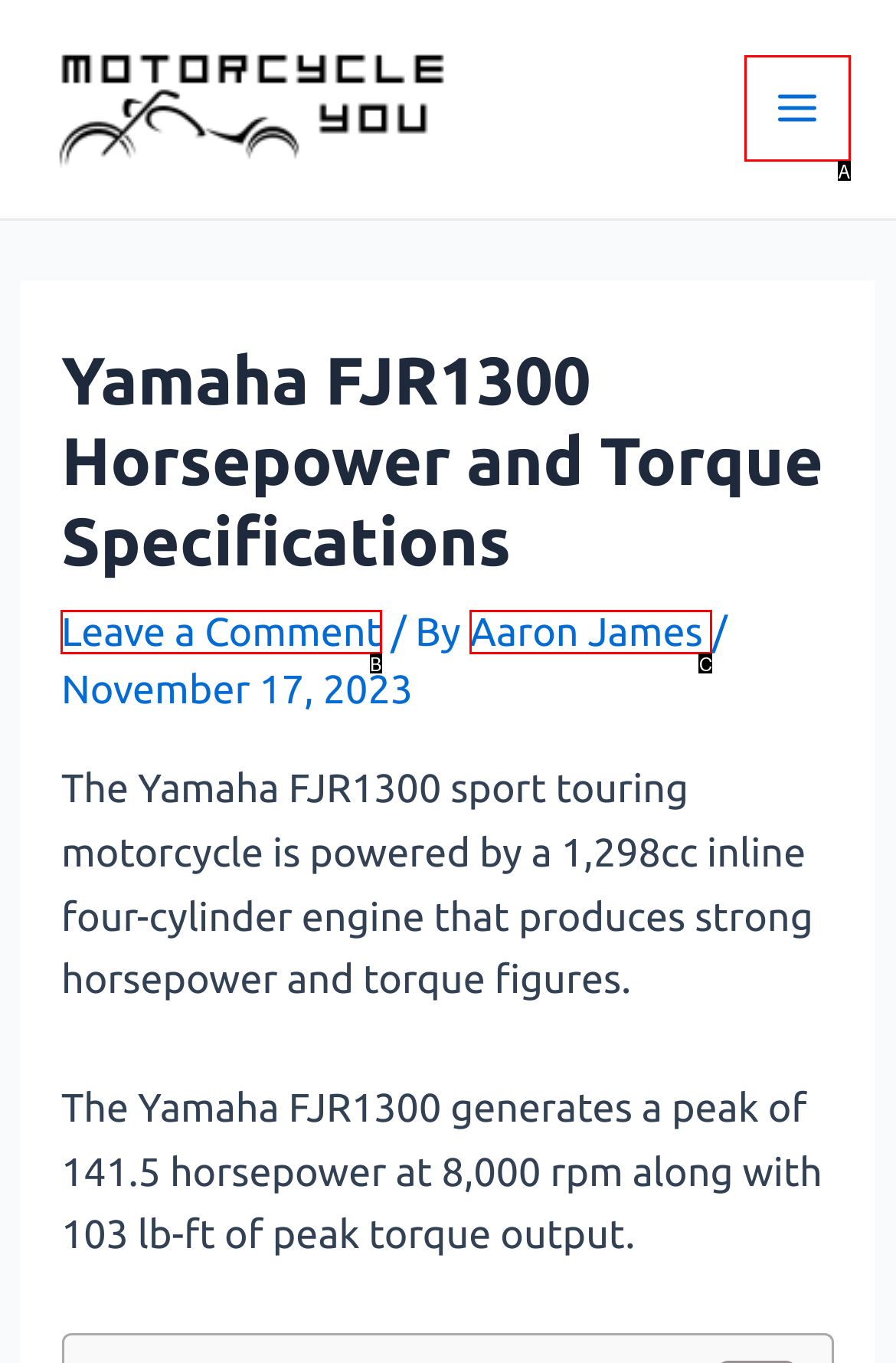Refer to the element description: Leave a Comment and identify the matching HTML element. State your answer with the appropriate letter.

B